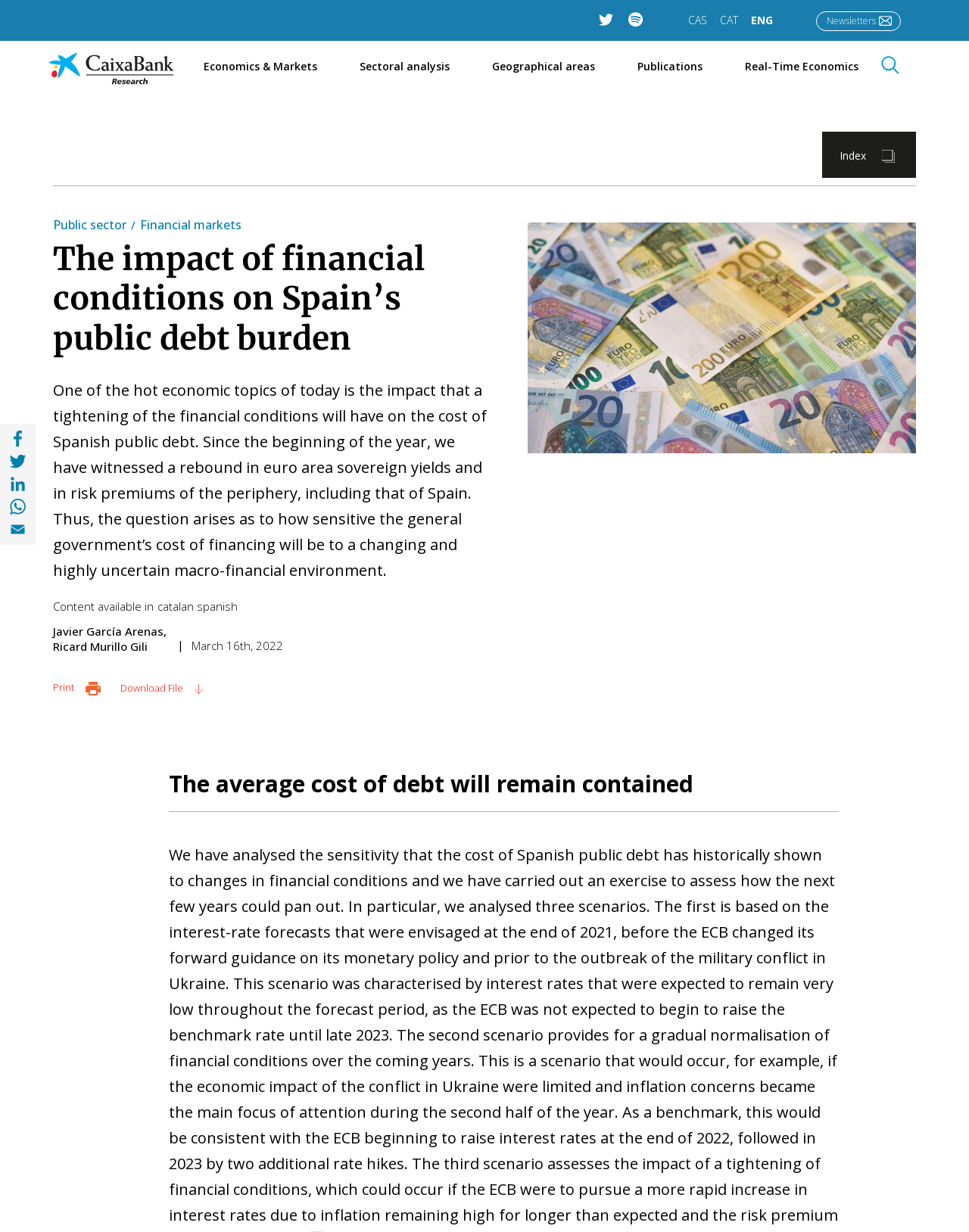Identify the bounding box coordinates of the area that should be clicked in order to complete the given instruction: "Read the article by Javier García Arenas and Ricard Murillo Gili". The bounding box coordinates should be four float numbers between 0 and 1, i.e., [left, top, right, bottom].

[0.055, 0.506, 0.174, 0.519]